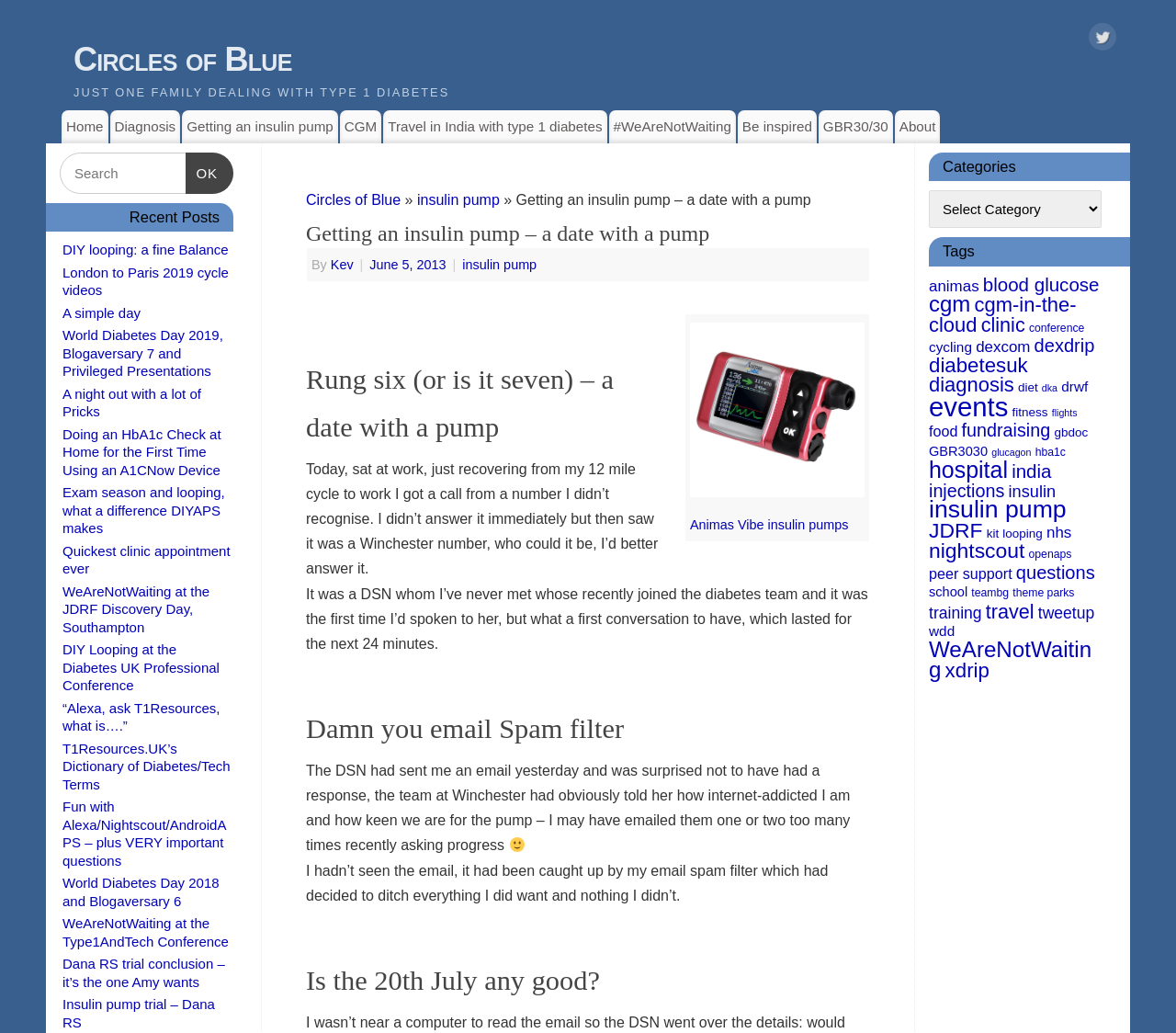Find and provide the bounding box coordinates for the UI element described here: "nhs". The coordinates should be given as four float numbers between 0 and 1: [left, top, right, bottom].

[0.89, 0.507, 0.911, 0.524]